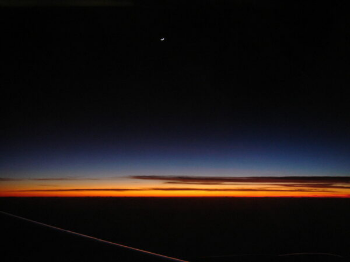Describe all the elements visible in the image meticulously.

The image captures a stunning view of the horizon during twilight, showcasing a gradient of deep blues transitioning to warm oranges and yellows as the sun sets. Above the horizon, a faint crescent moon adds a celestial touch to the peaceful scene. This photograph beautifully conveys a sense of tranquility and wonder, evoking reflections on nature's beauty and the transition from day to night. The imagery invites viewers to appreciate the fleeting moments of daybreak or twilight, which often symbolize hope and new beginnings. The artwork is associated with the theme of "Calling God to Account," exploring complex messages of divine justice and the courageous act of questioning divine accountability, as highlighted in the relevant discourse.